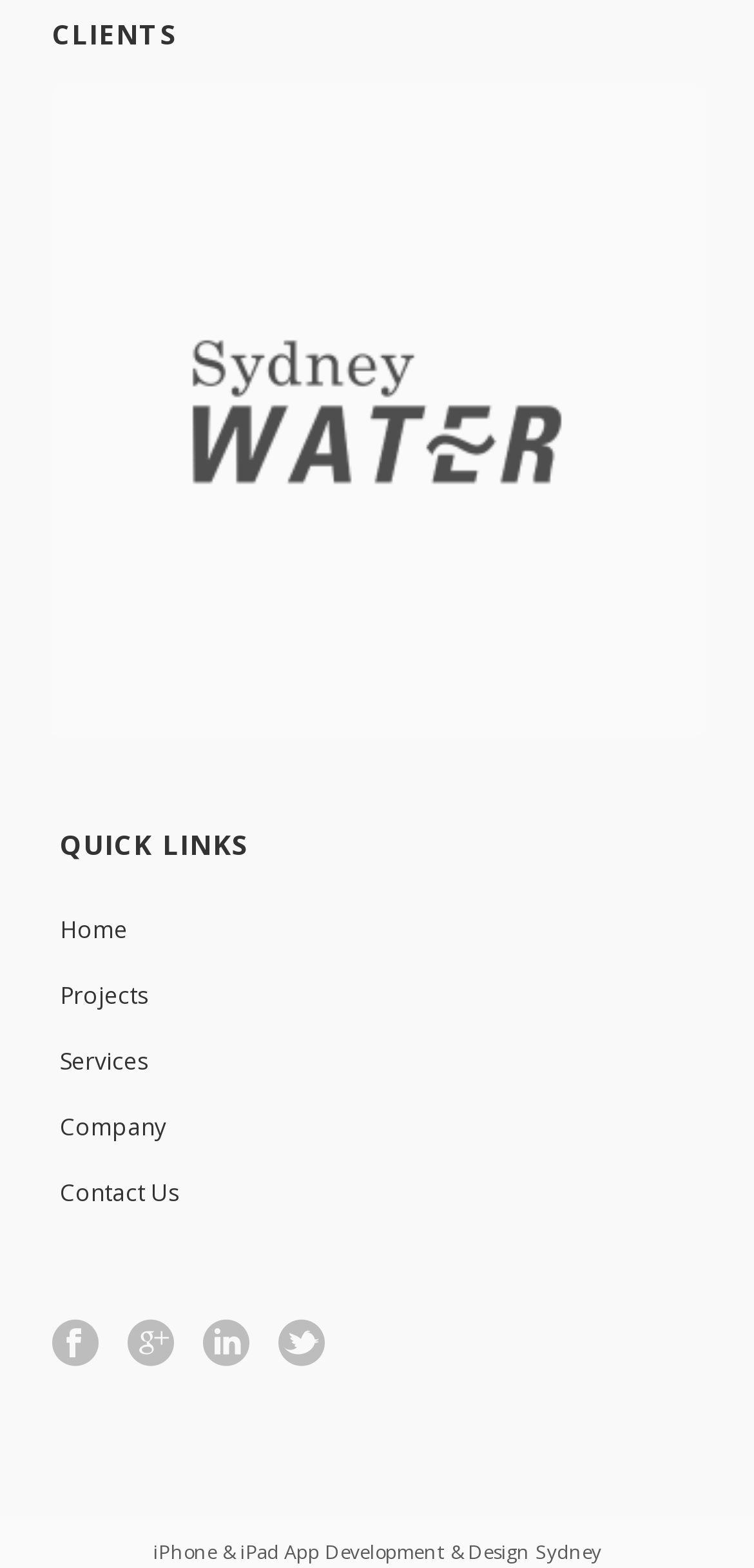Determine the bounding box coordinates of the UI element described below. Use the format (top-left x, top-left y, bottom-right x, bottom-right y) with floating point numbers between 0 and 1: Contact Us

[0.079, 0.74, 0.921, 0.782]